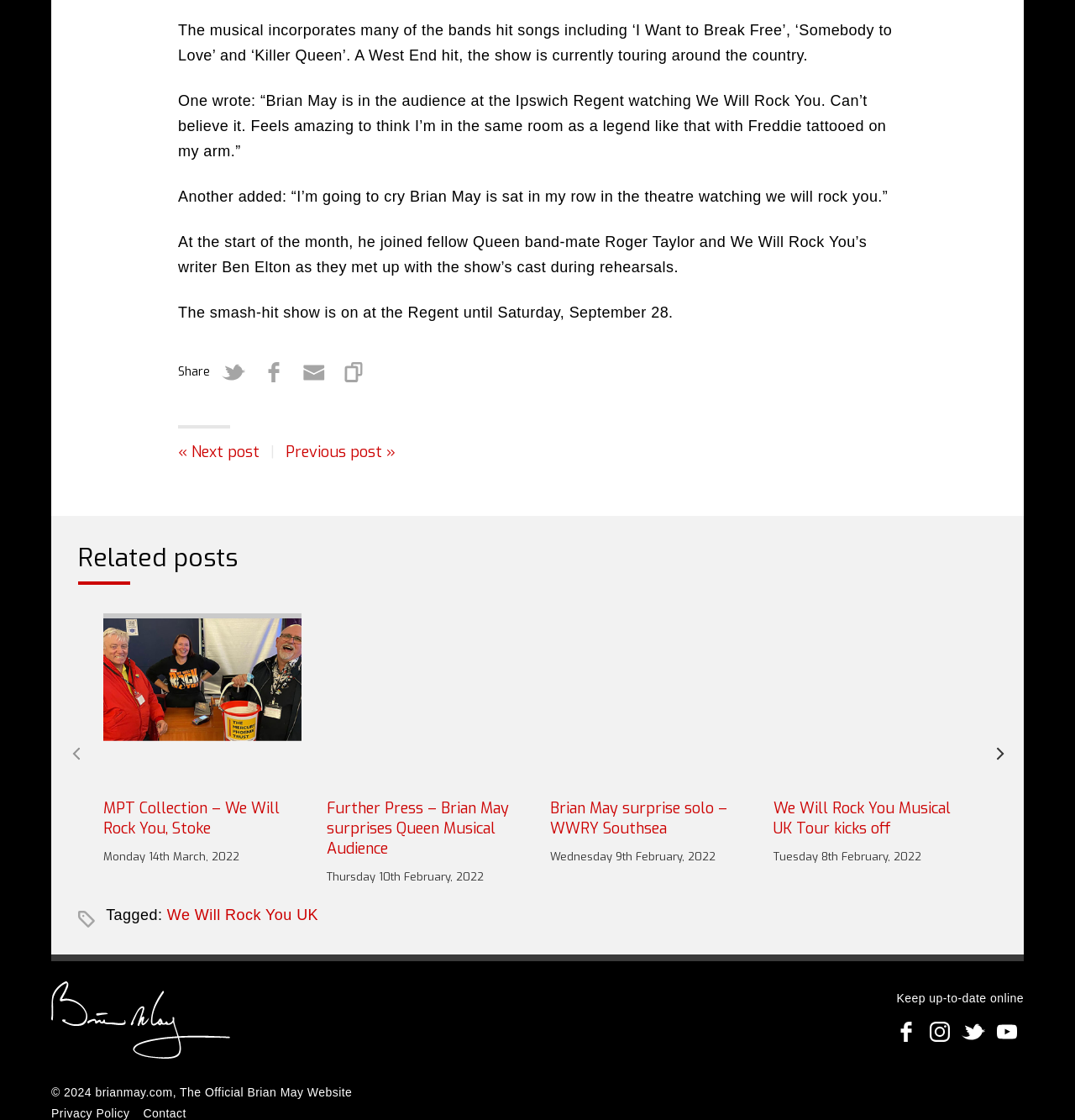Please pinpoint the bounding box coordinates for the region I should click to adhere to this instruction: "view the post with image".

None